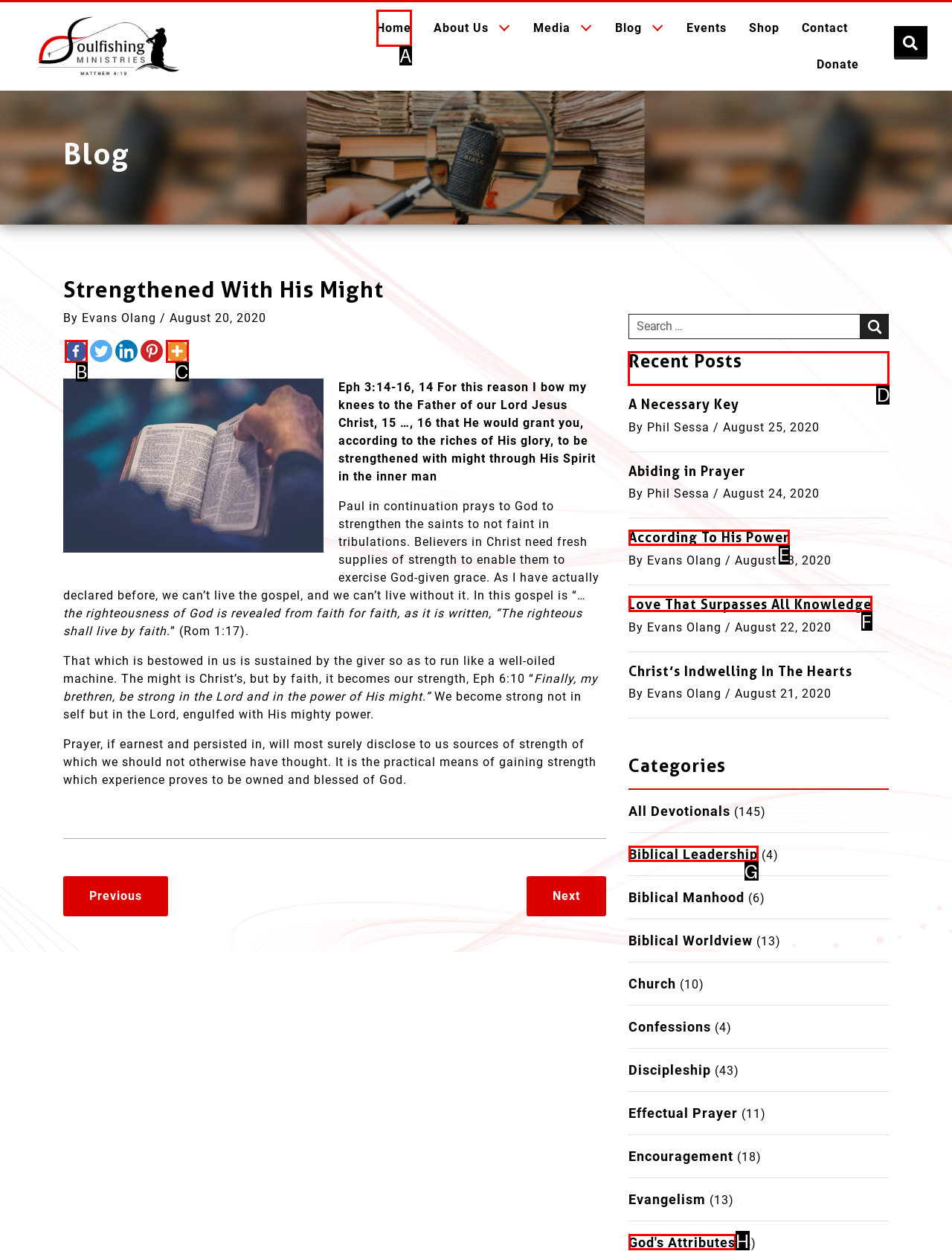Identify the correct letter of the UI element to click for this task: Read the 'Recent Posts'
Respond with the letter from the listed options.

D